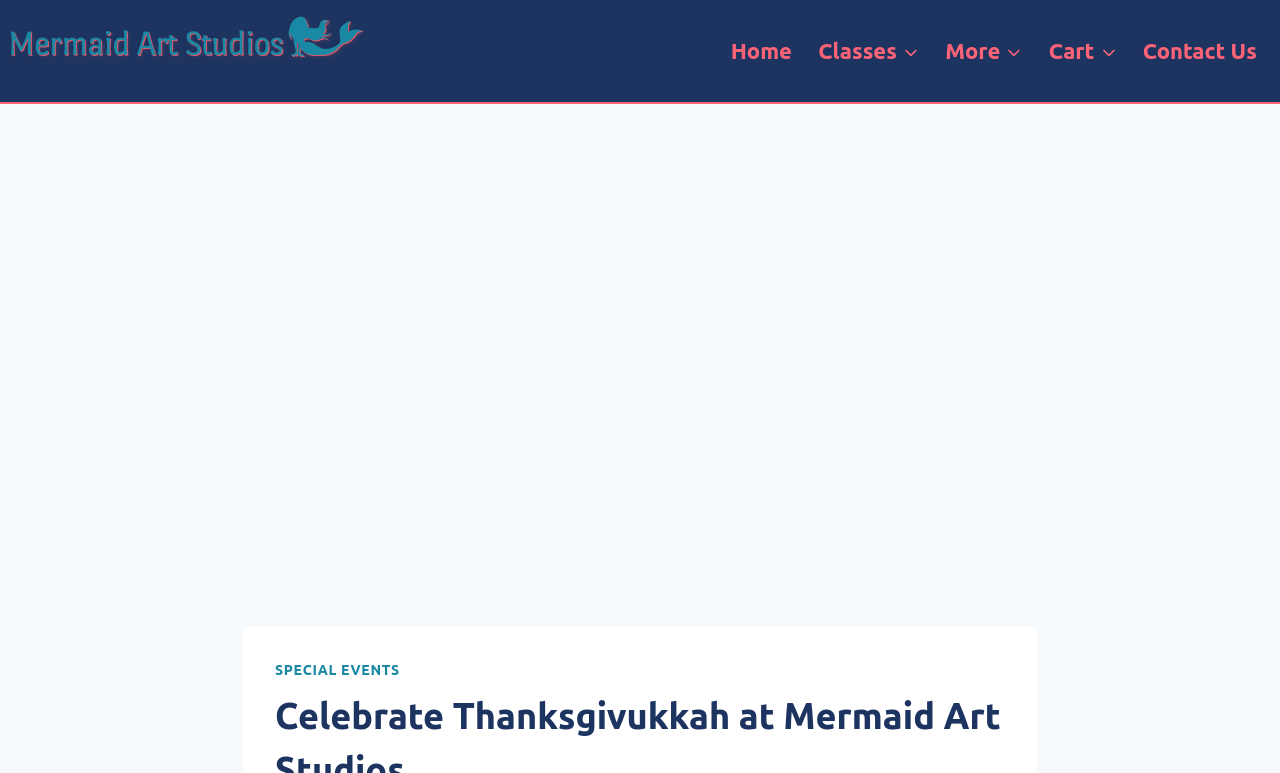What is the last link in the primary navigation section?
Please provide a comprehensive answer based on the contents of the image.

I looked at the primary navigation section and found that the last link is 'Contact Us', which is located at the rightmost part of the section.